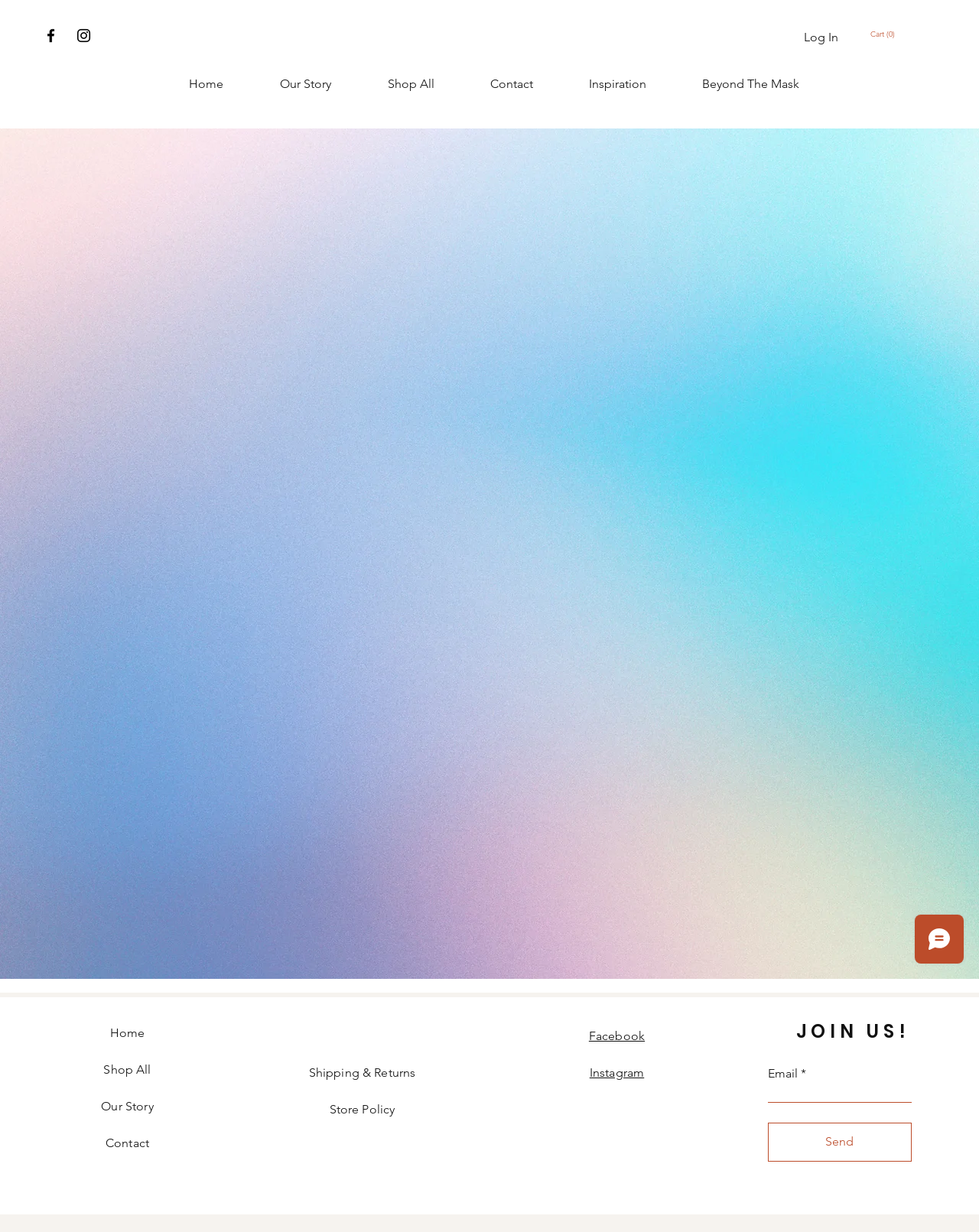What is the label of the textbox below the 'JOIN US!' heading?
Please analyze the image and answer the question with as much detail as possible.

I located the 'JOIN US!' heading and found the textbox below it, which has a label of 'Email *' and is required.